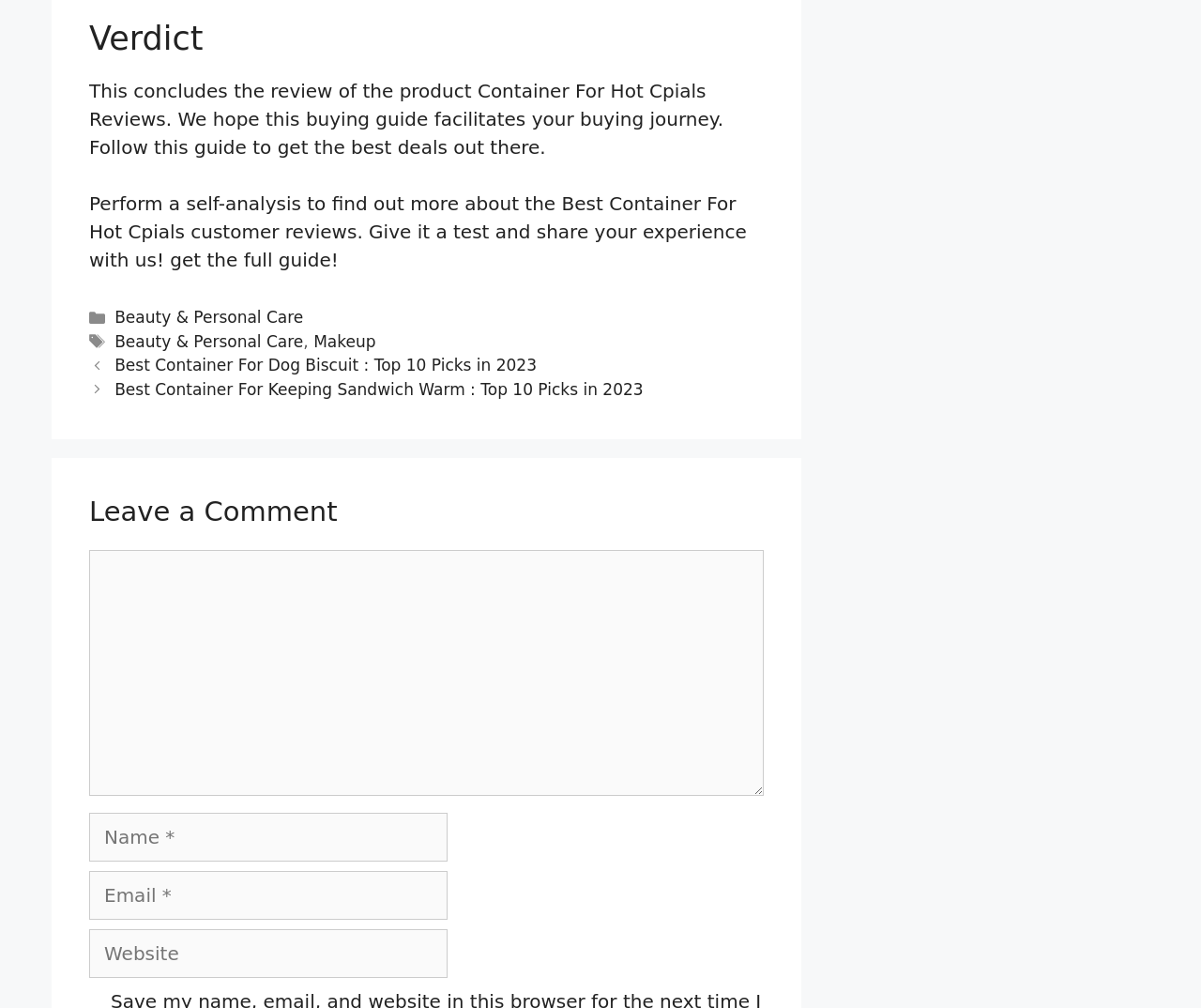Please locate the bounding box coordinates of the element that should be clicked to complete the given instruction: "Enter your name".

[0.074, 0.807, 0.373, 0.855]